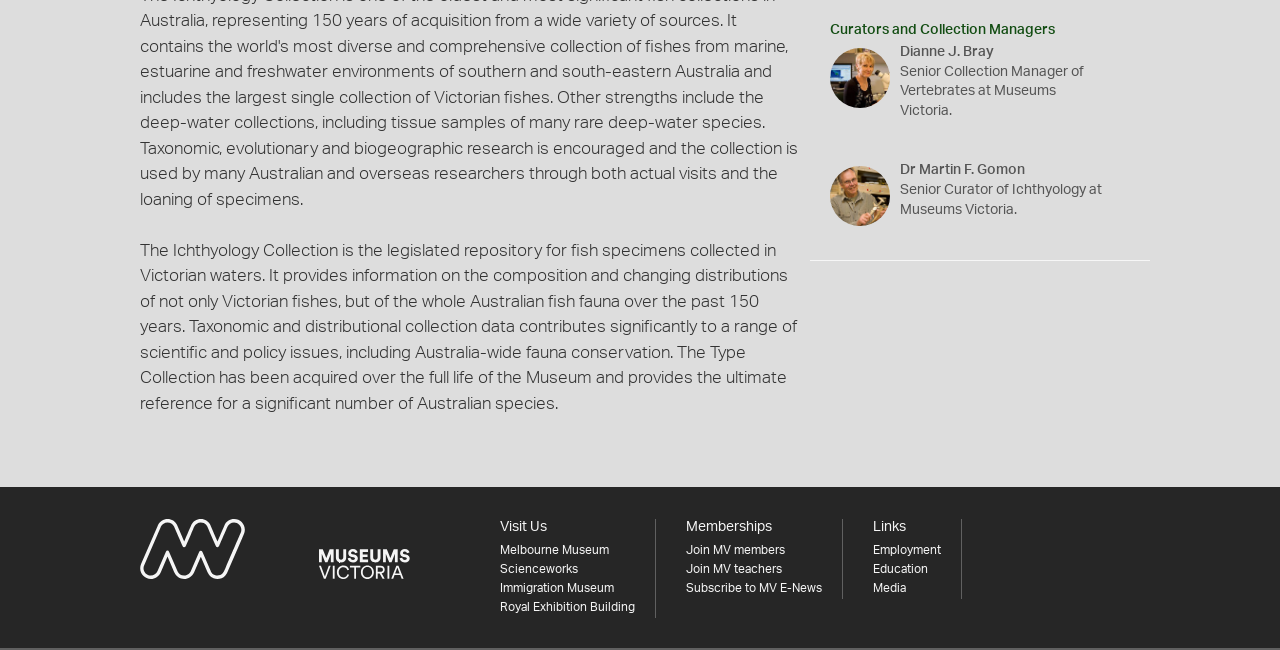Locate the bounding box coordinates of the clickable region necessary to complete the following instruction: "Check the Employment page". Provide the coordinates in the format of four float numbers between 0 and 1, i.e., [left, top, right, bottom].

[0.682, 0.837, 0.735, 0.856]